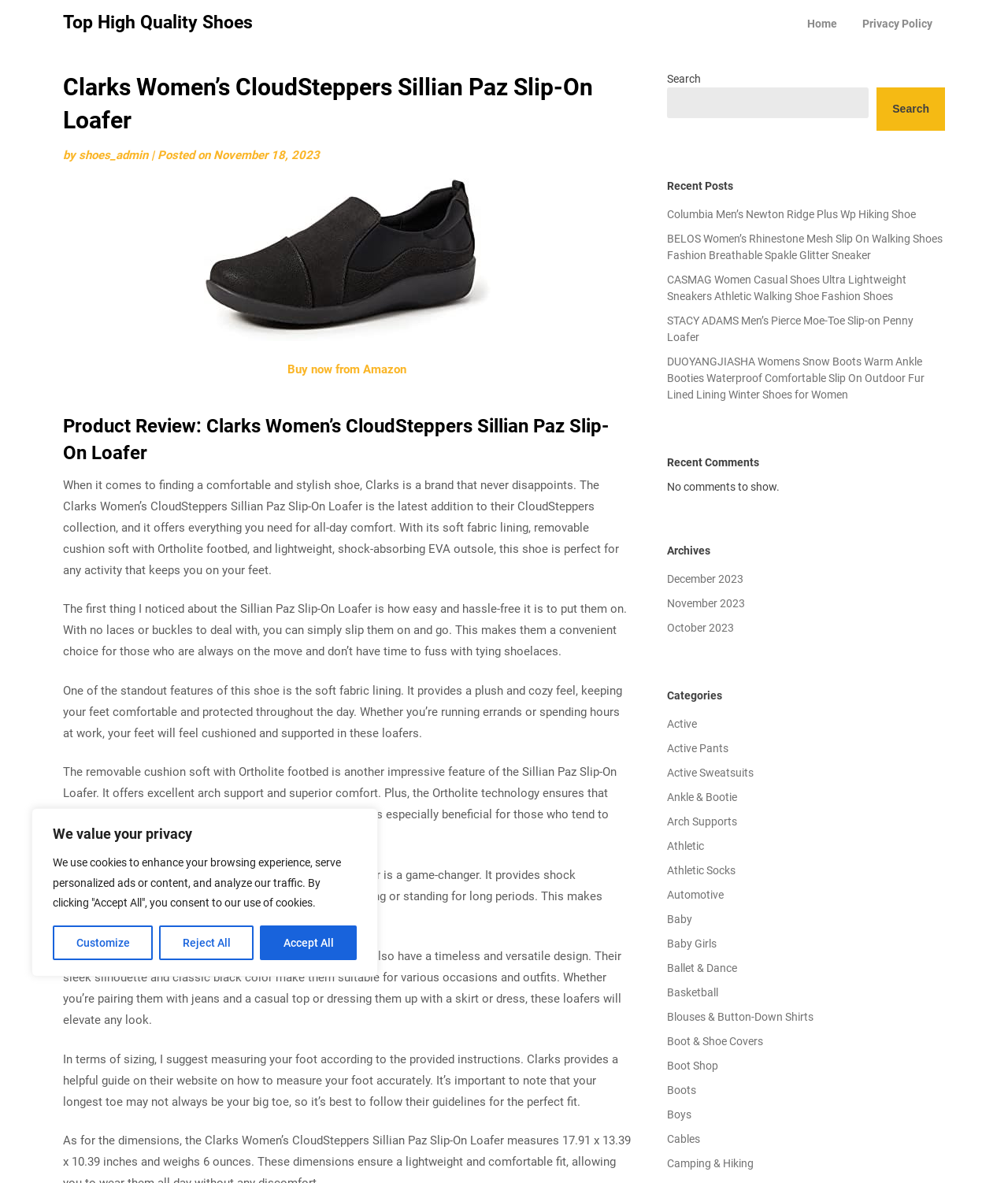Find the UI element described as: "Baby" and predict its bounding box coordinates. Ensure the coordinates are four float numbers between 0 and 1, [left, top, right, bottom].

[0.661, 0.772, 0.686, 0.783]